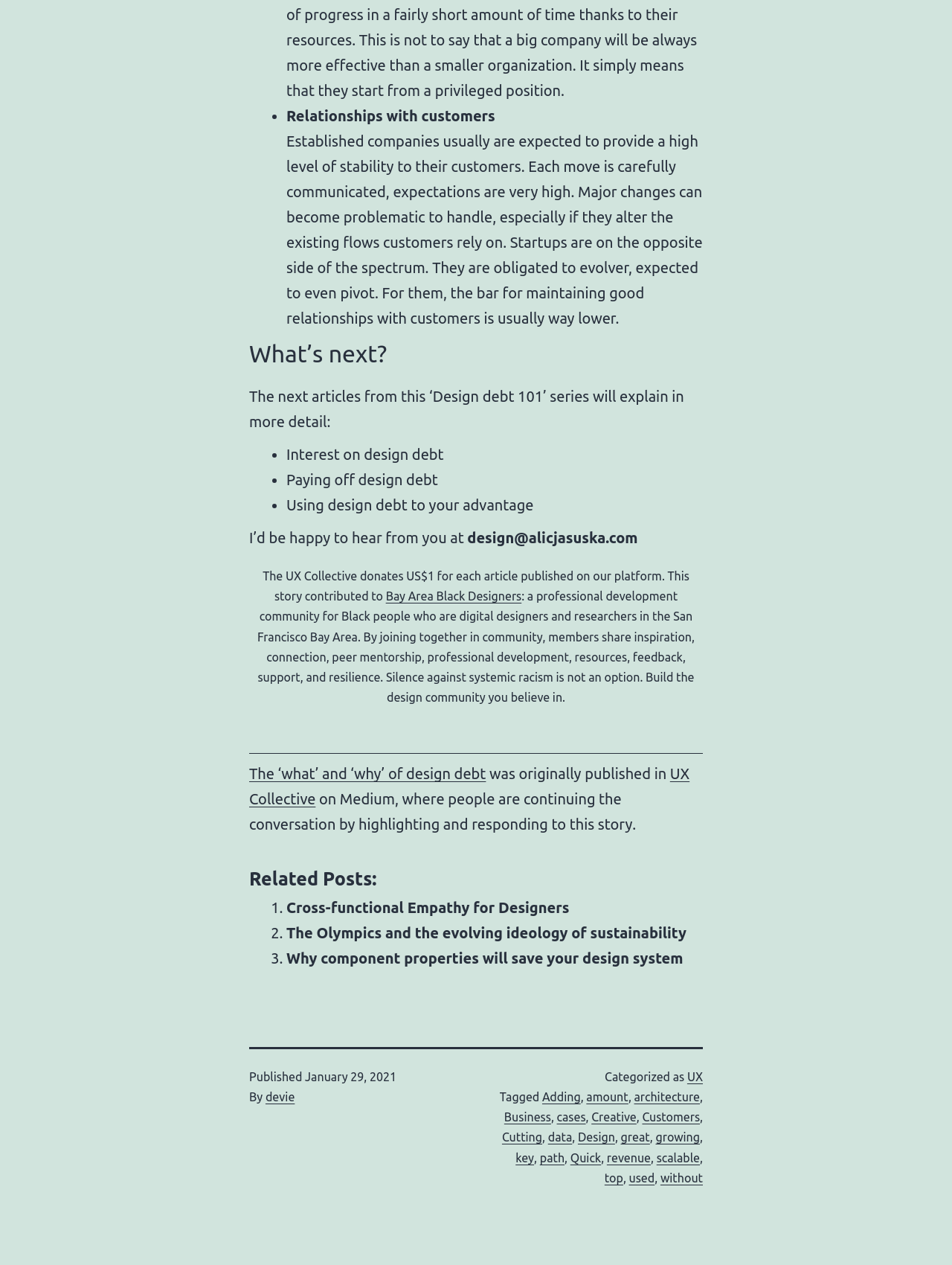What is the topic of the article?
Provide a short answer using one word or a brief phrase based on the image.

Design debt